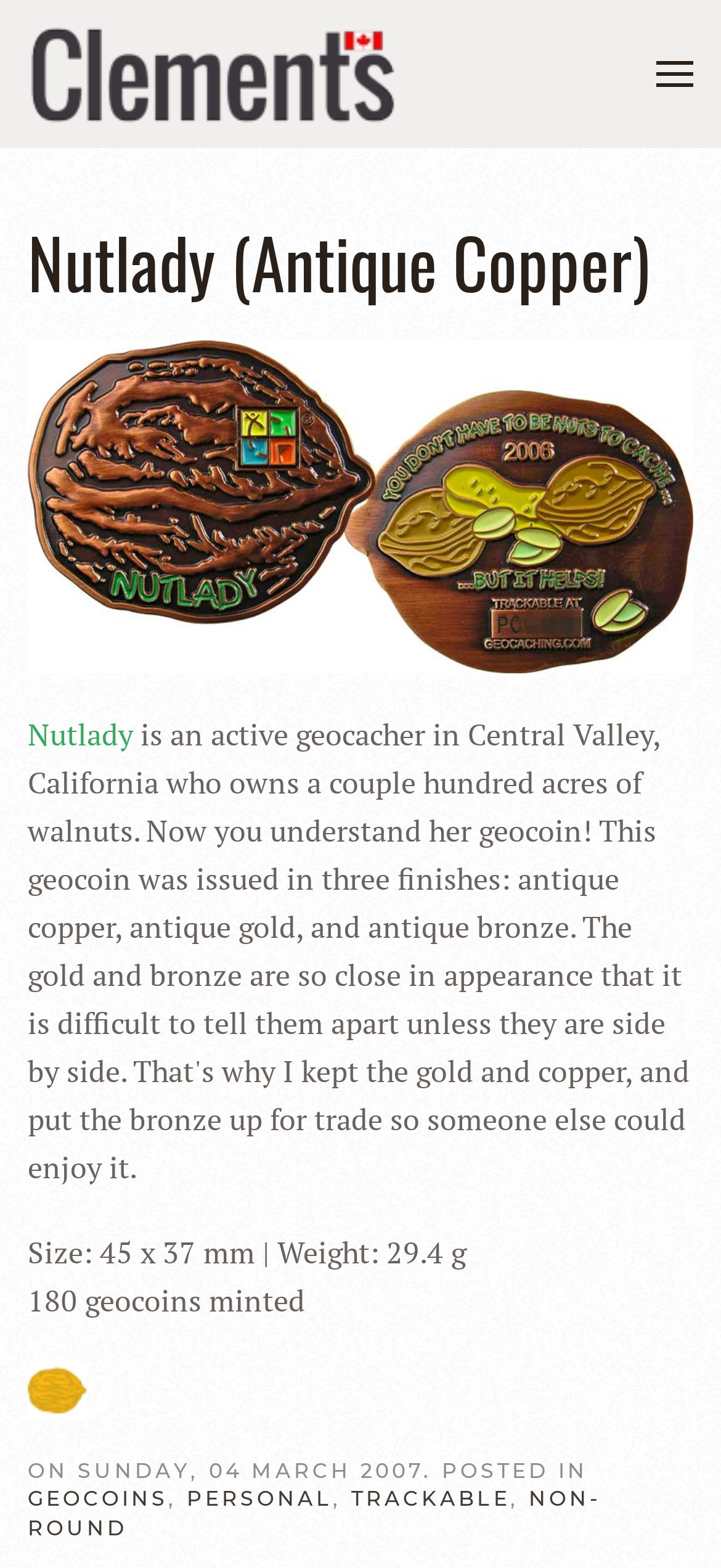What categories are listed at the bottom of the page?
Deliver a detailed and extensive answer to the question.

I found the answer by looking at the links at the bottom of the page, which are 'GEOCOINS', 'PERSONAL', 'TRACKABLE', and 'NON-ROUND'.